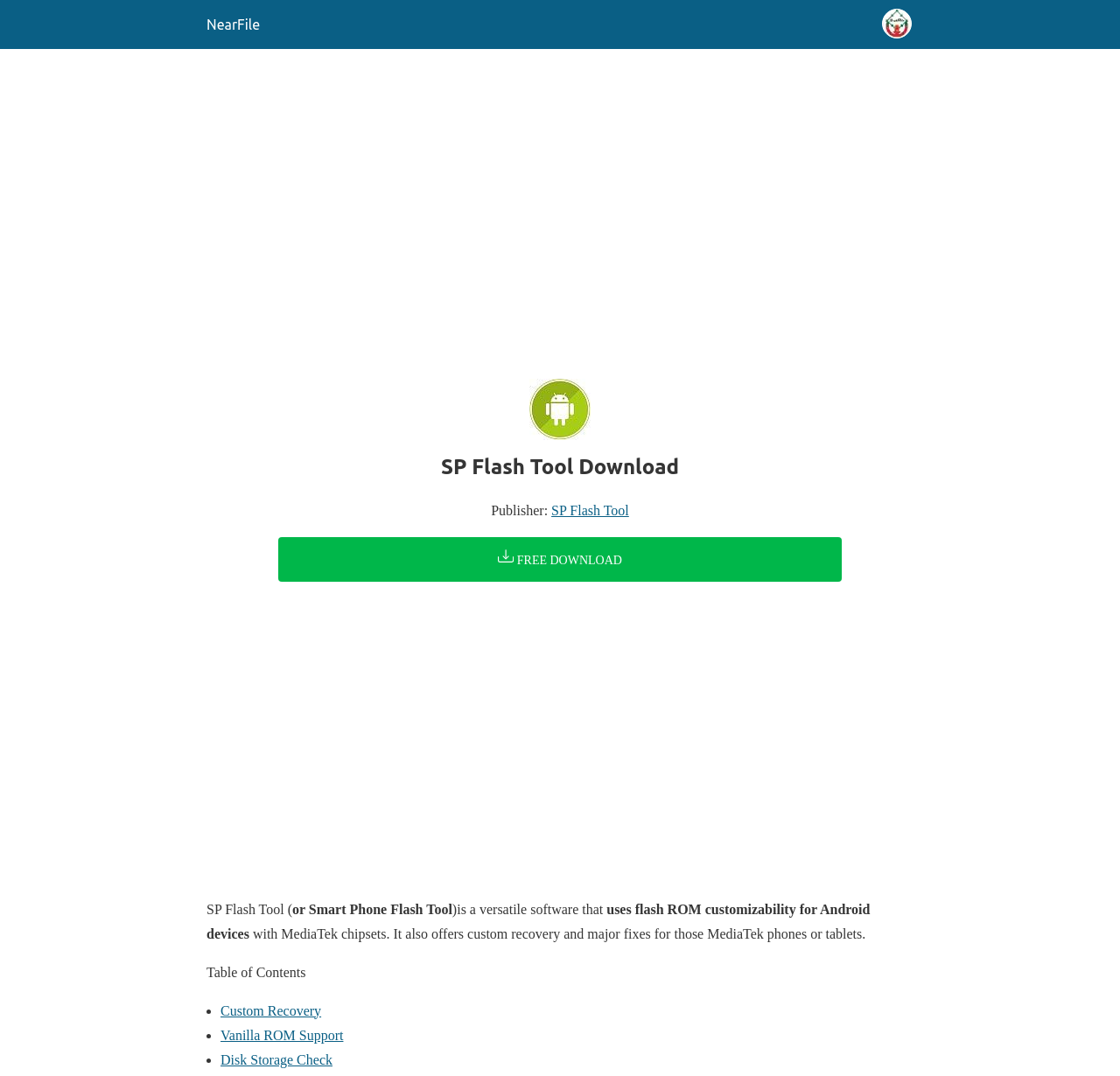Observe the image and answer the following question in detail: What is the purpose of SP Flash Tool?

The purpose of SP Flash Tool can be inferred from the text 'uses flash ROM customizability for Android devices' which describes the functionality of the software.